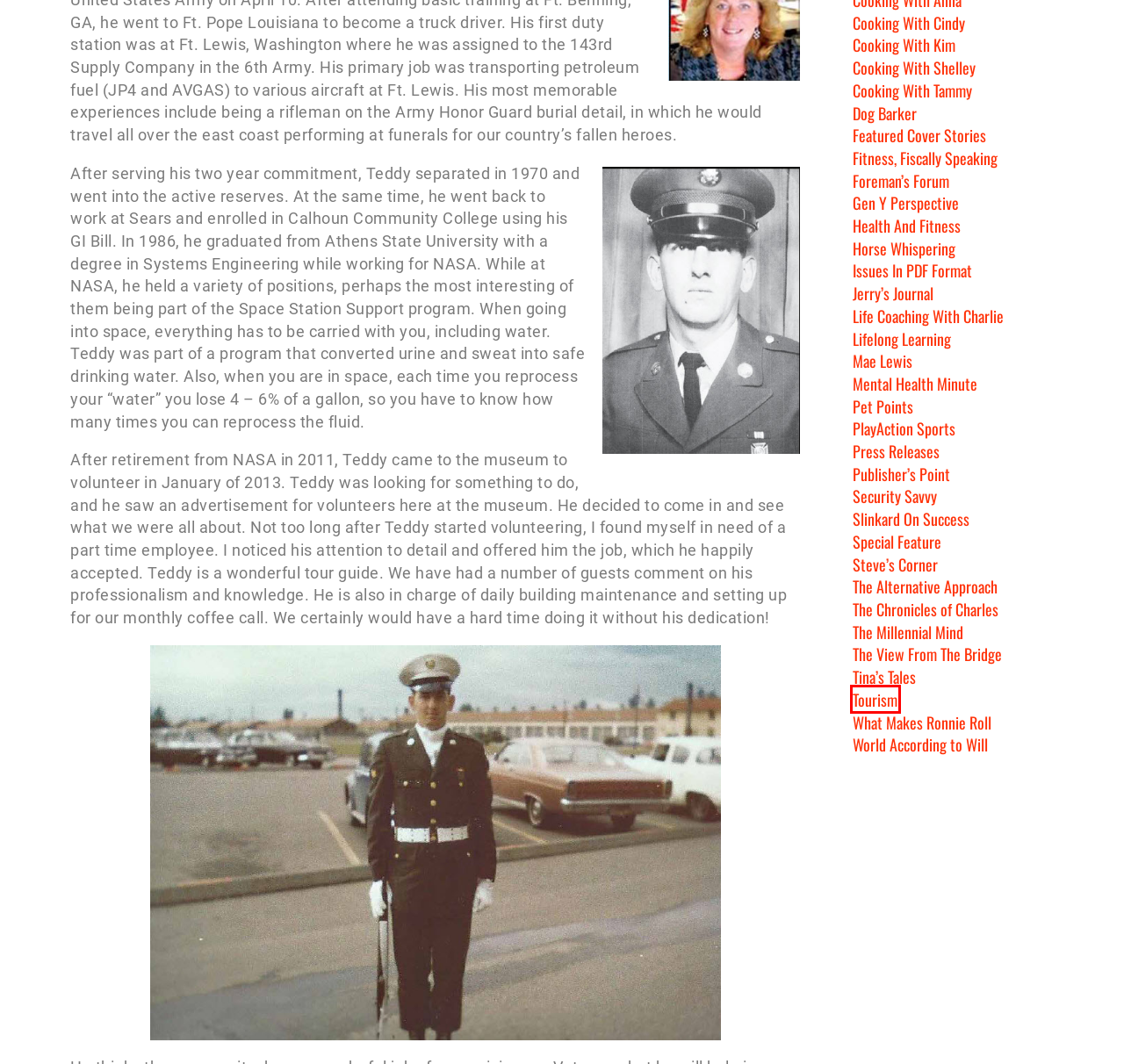You are given a webpage screenshot where a red bounding box highlights an element. Determine the most fitting webpage description for the new page that loads after clicking the element within the red bounding box. Here are the candidates:
A. The Millennial Mind – Athens Now Archives
B. Featured Cover Stories – Athens Now Archives
C. Tourism – Athens Now Archives
D. Cooking With Tammy – Athens Now Archives
E. The Alternative Approach – Athens Now Archives
F. Pet Points – Athens Now Archives
G. Cooking With Cindy – Athens Now Archives
H. PlayAction Sports – Athens Now Archives

C